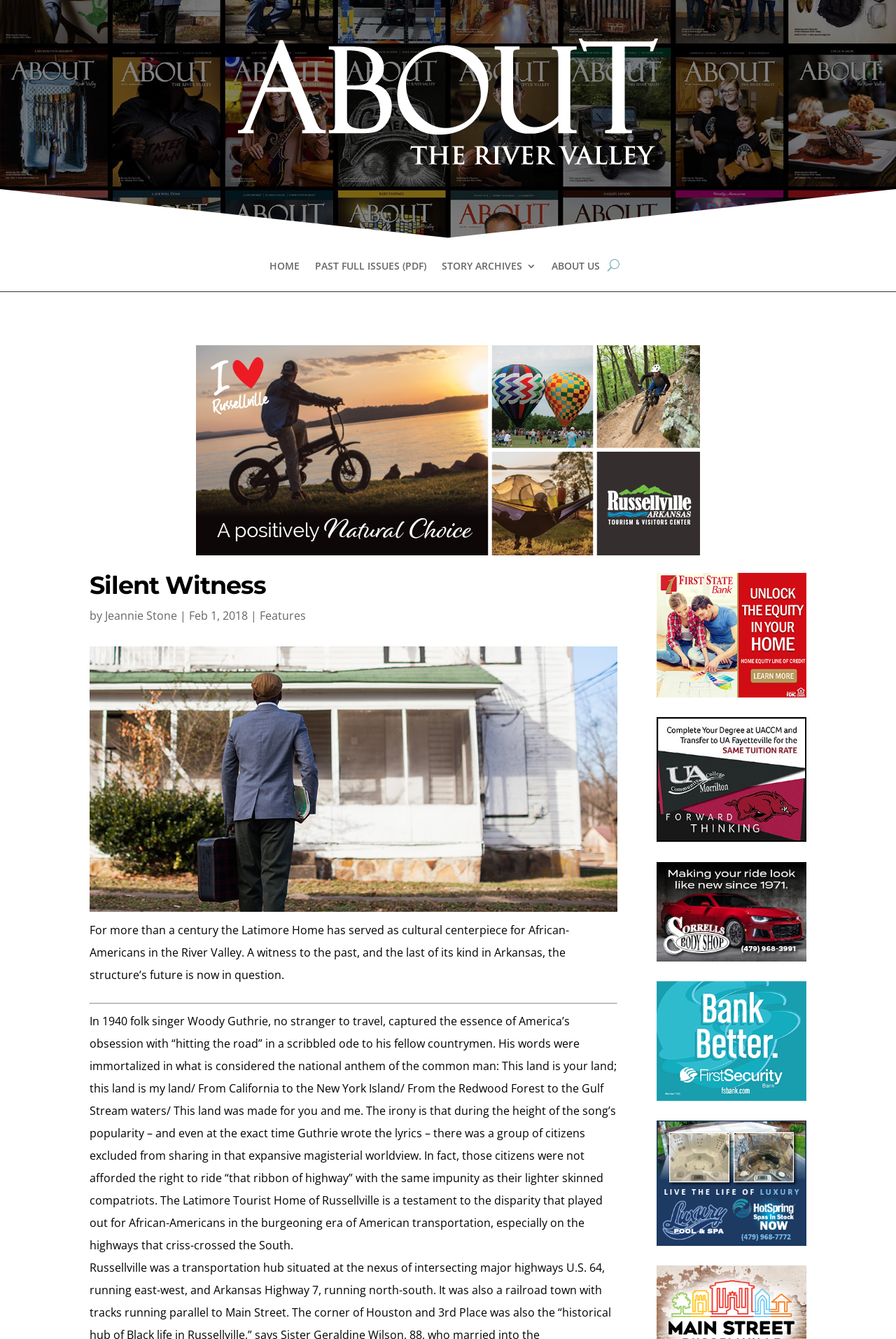Locate the bounding box coordinates of the area where you should click to accomplish the instruction: "Click the link to PAST FULL ISSUES".

[0.351, 0.195, 0.475, 0.218]